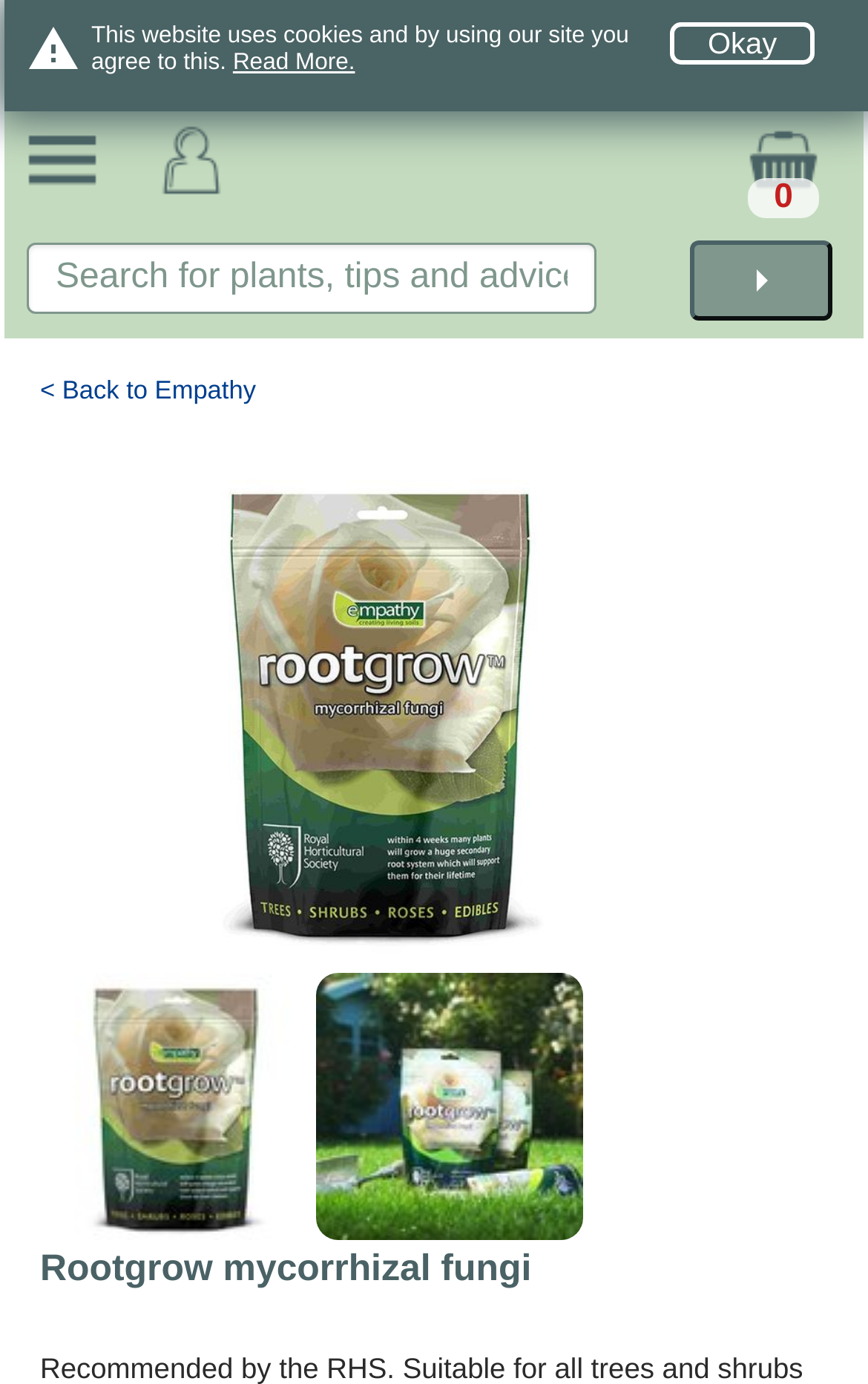What is the copyright information?
Please give a detailed answer to the question using the information shown in the image.

The text '© Burncoose Nurseries, all pictures for illustrative purposes only.' appears multiple times on the webpage, indicating that the copyright of the website and its content belongs to Burncoose Nurseries.